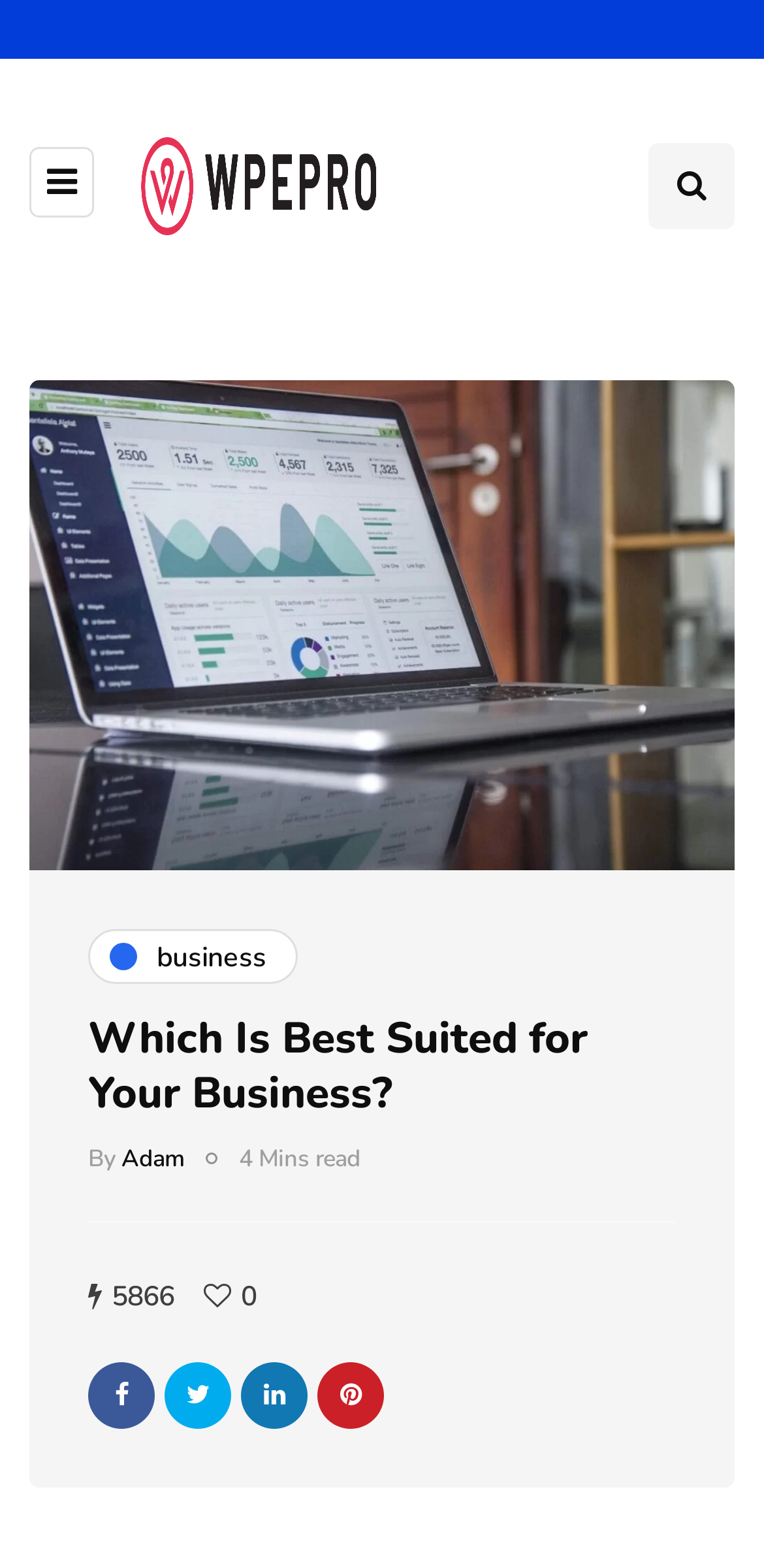Using the information in the image, give a comprehensive answer to the question: 
How many minutes does it take to read the article?

The reading time of the article is mentioned below the main heading, where it says '4 Mins read'.